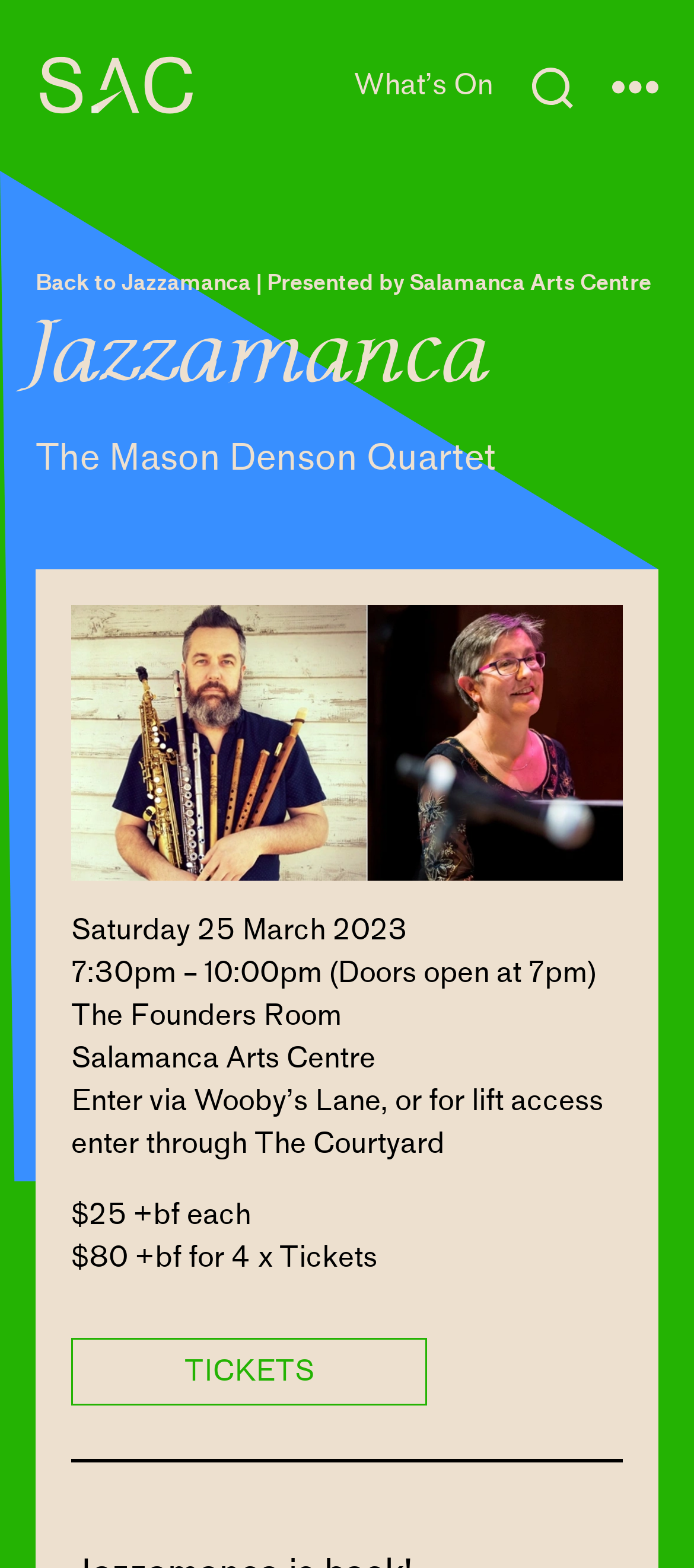Elaborate on the information and visuals displayed on the webpage.

The webpage appears to be an event page for a jazz concert, "Jazzamanca | The Mason Denson Quartet", at the Salamanca Arts Centre. 

At the top of the page, there is a large image that spans the entire width. Below the image, there are two links, "Salamanca Arts Centre" and "What's On", positioned side by side. To the right of these links, there are two buttons, "Search" and "Menu". 

The main content of the page is organized under a header section that contains a link to go back to the main "Jazzamanca" page, a heading with the title "Jazzamanca", and a subheading with the name of the quartet, "The Mason Denson Quartet". 

Below the header section, there is a large figure, likely an image related to the event. The event details are listed in a series of paragraphs, including the date, time, location, and ticket prices. The event is scheduled to take place on Saturday, 25 March 2023, from 7:30 pm to 10:00 pm, at The Founders Room, Salamanca Arts Centre. The ticket prices are $25 per person, or $80 for a package of four tickets. 

At the bottom of the event details, there is a "TICKETS" link, allowing users to purchase tickets for the event. A horizontal separator line is positioned below the ticket link, separating it from the rest of the page.